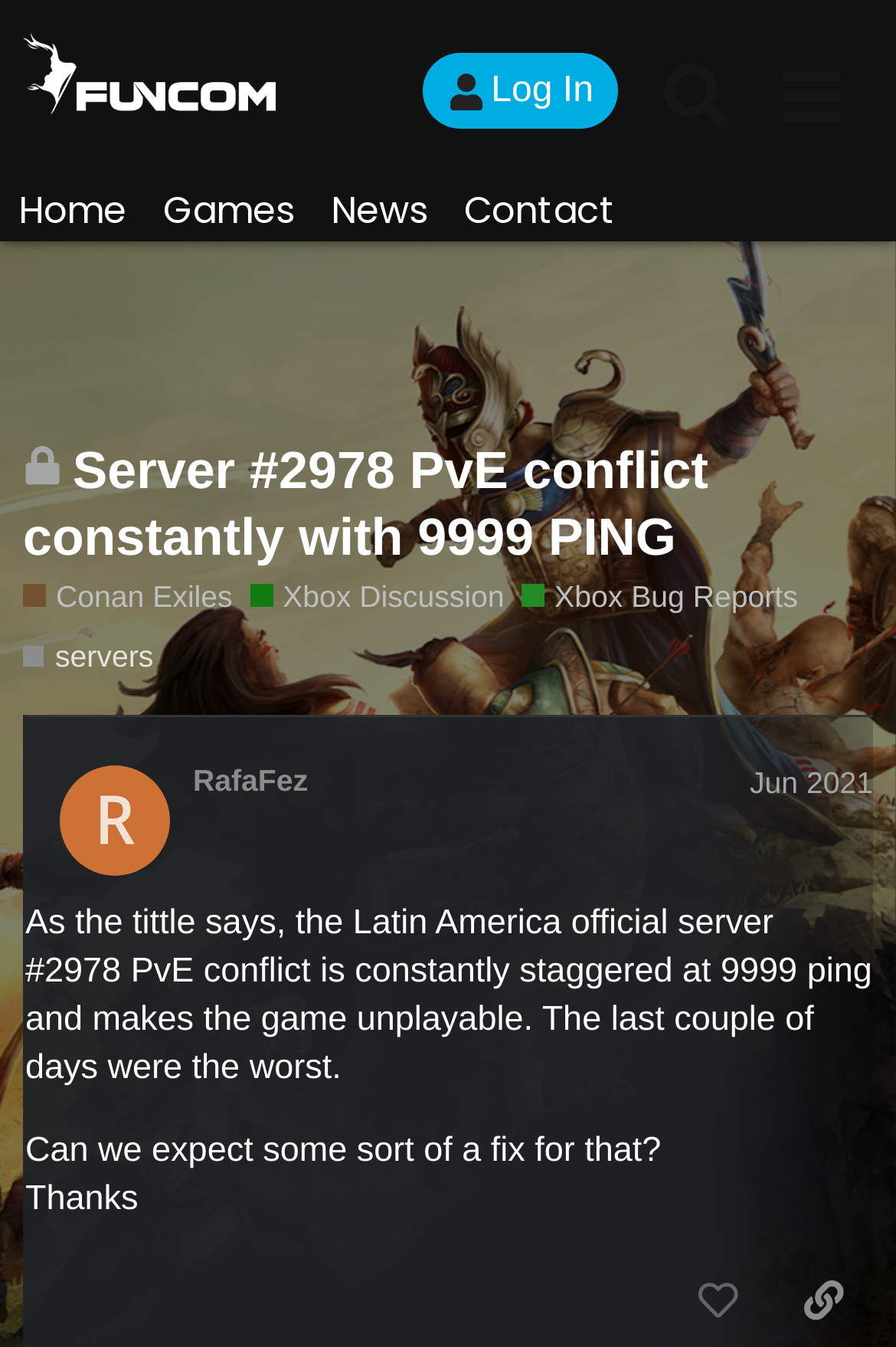Please specify the bounding box coordinates of the region to click in order to perform the following instruction: "Report a bug on Xbox".

[0.582, 0.428, 0.89, 0.46]